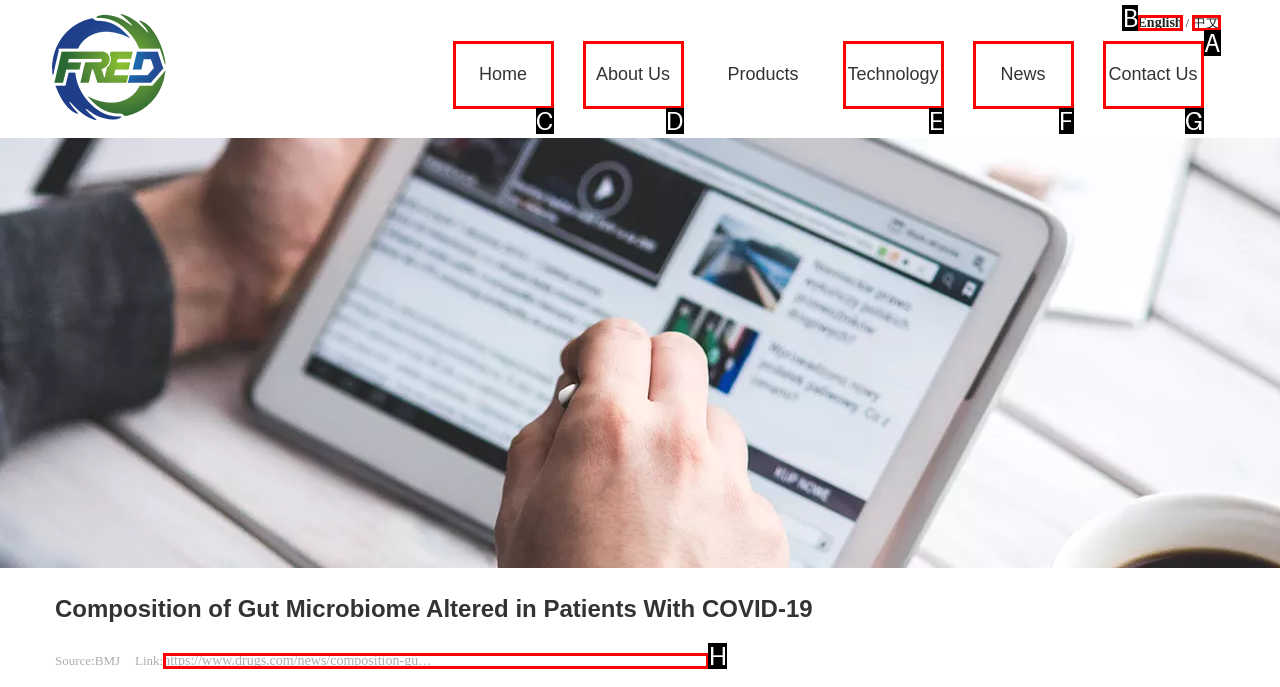To achieve the task: Switch to English, indicate the letter of the correct choice from the provided options.

B